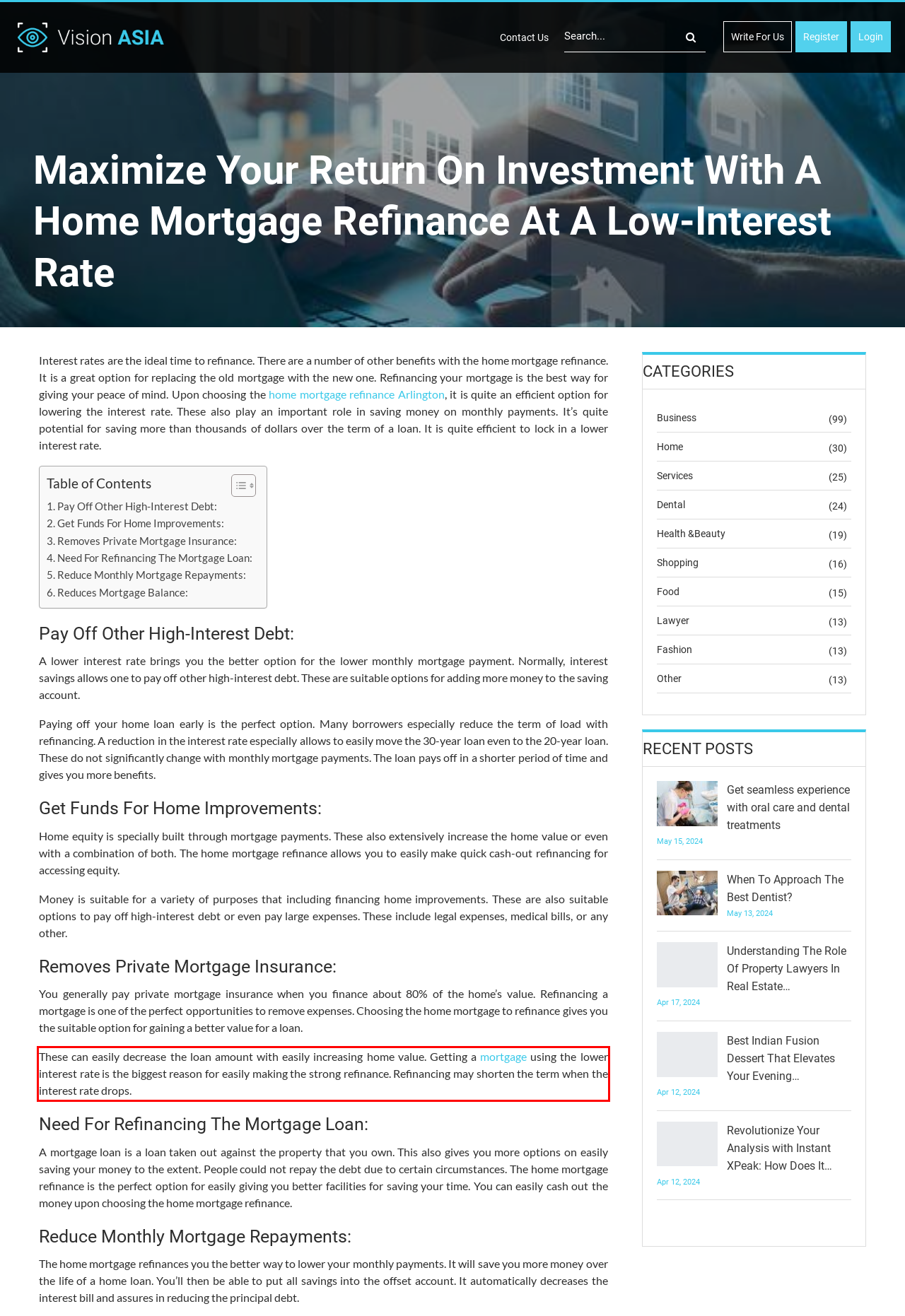Using the provided webpage screenshot, recognize the text content in the area marked by the red bounding box.

These can easily decrease the loan amount with easily increasing home value. Getting a mortgage using the lower interest rate is the biggest reason for easily making the strong refinance. Refinancing may shorten the term when the interest rate drops.